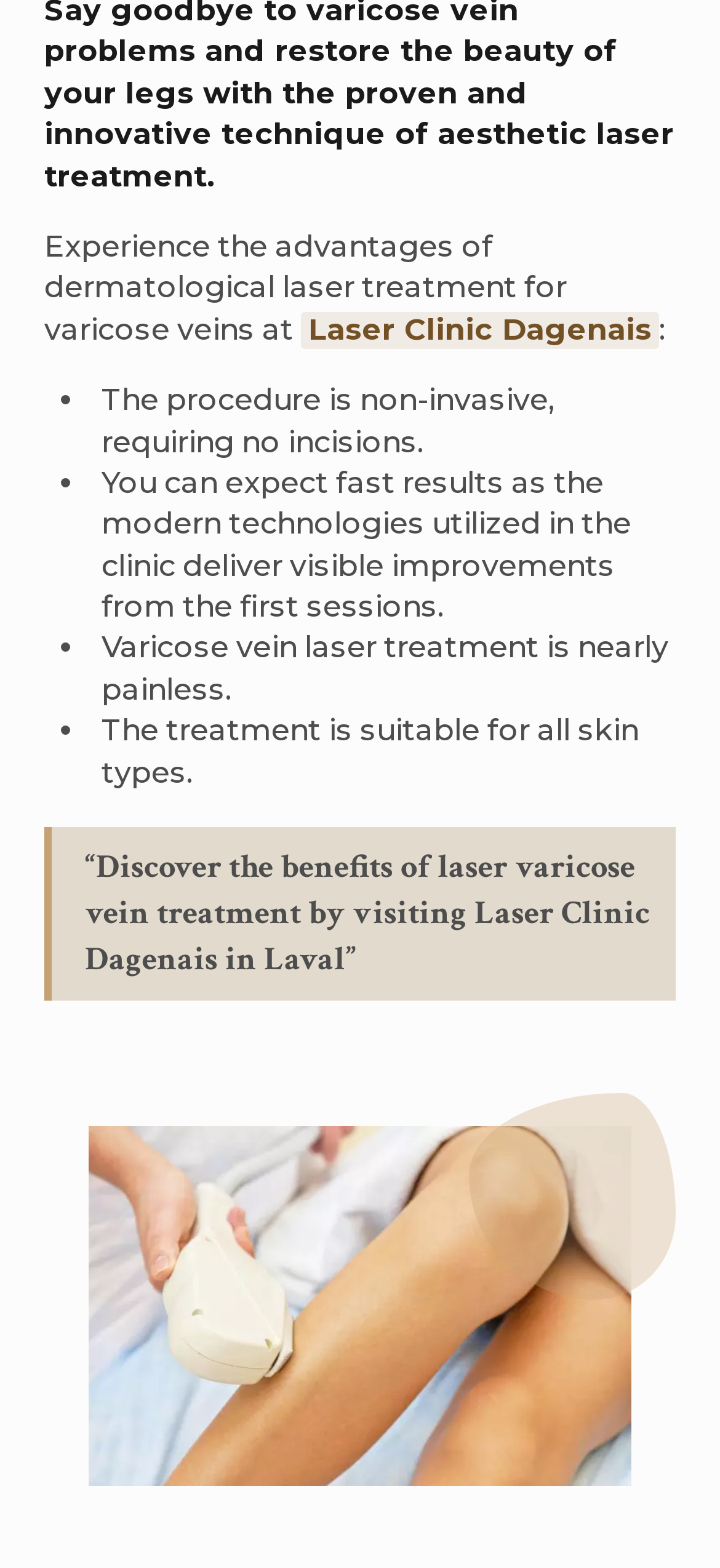What is the topic of the image on the webpage?
Look at the image and provide a short answer using one word or a phrase.

Varicose Vein Laser Treatments